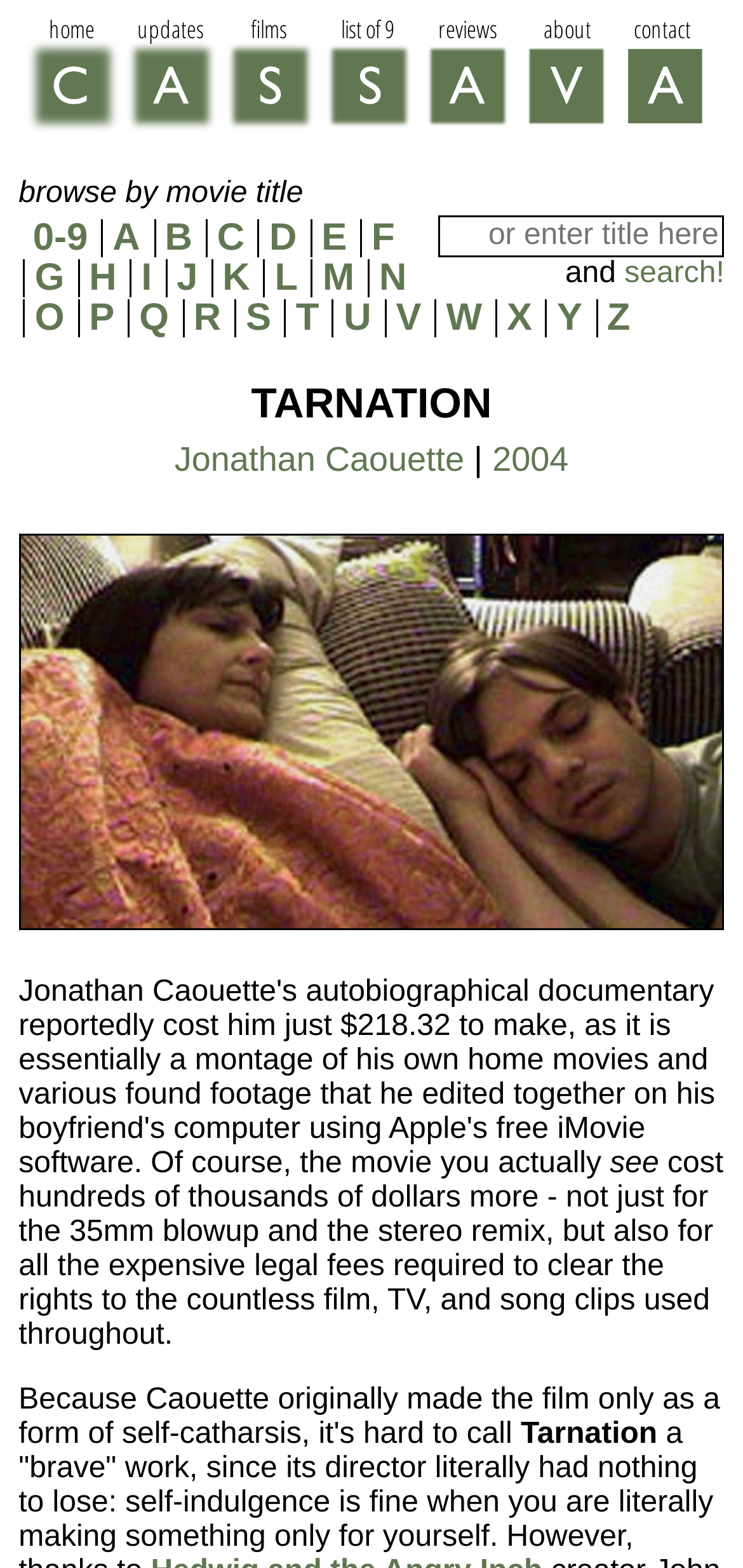Refer to the image and offer a detailed explanation in response to the question: How many alphabet links are available for browsing movies?

I counted the alphabet links available for browsing movies, which range from '0-9' to 'Z', and found that there are 26 links in total.